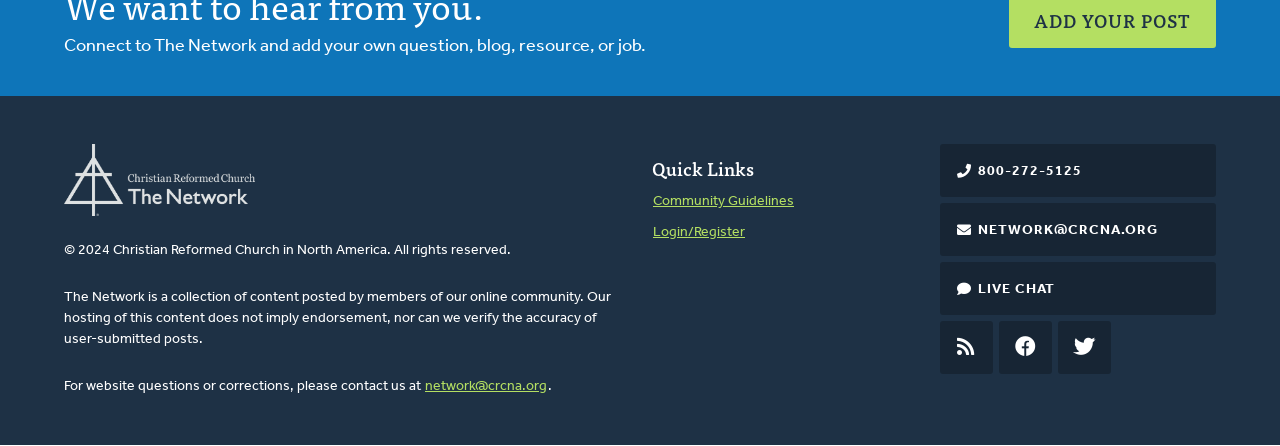Provide the bounding box for the UI element matching this description: "RSS Feed".

[0.734, 0.72, 0.776, 0.838]